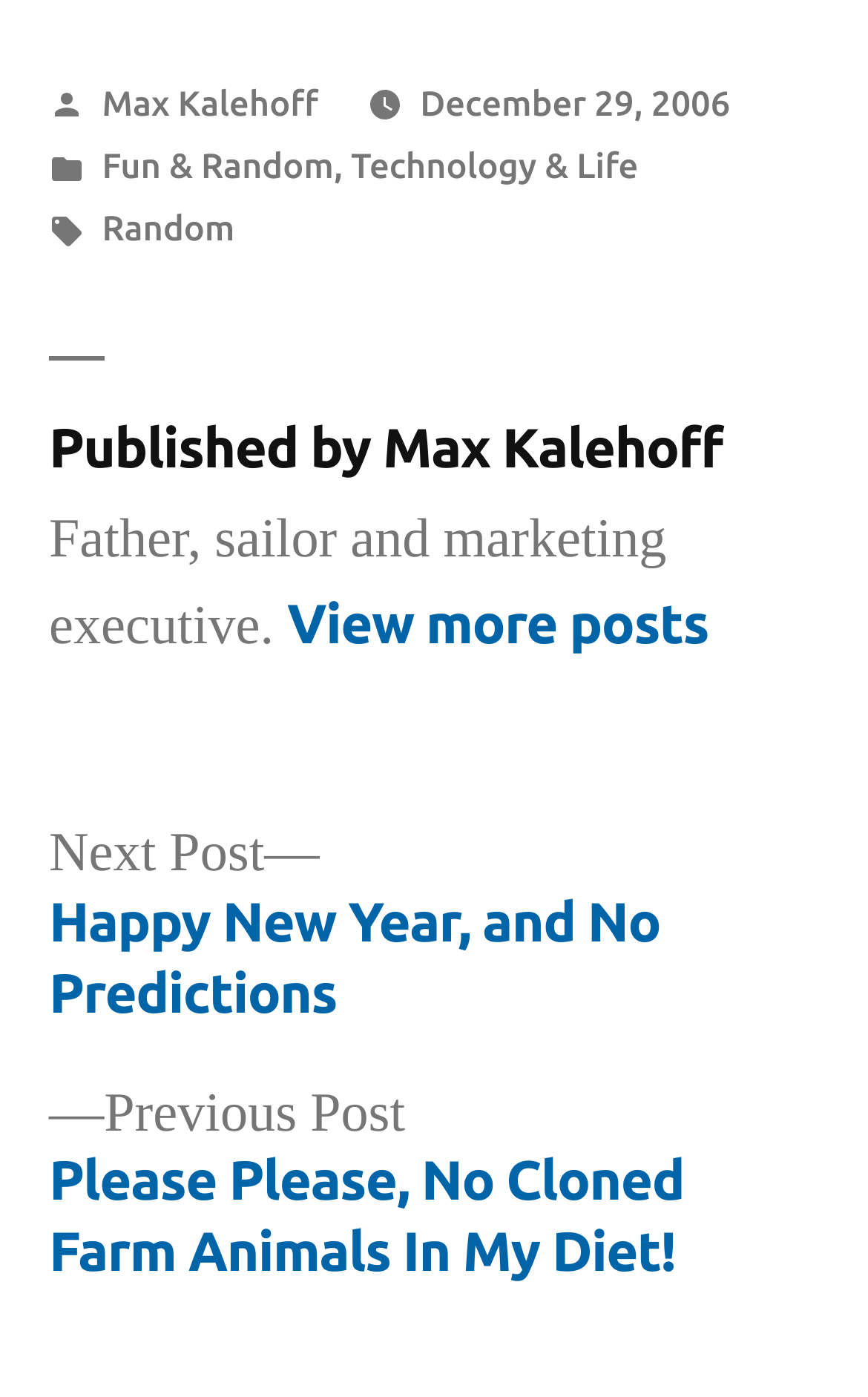Identify the bounding box coordinates for the region to click in order to carry out this instruction: "View posts in Technology & Life". Provide the coordinates using four float numbers between 0 and 1, formatted as [left, top, right, bottom].

[0.405, 0.103, 0.735, 0.132]